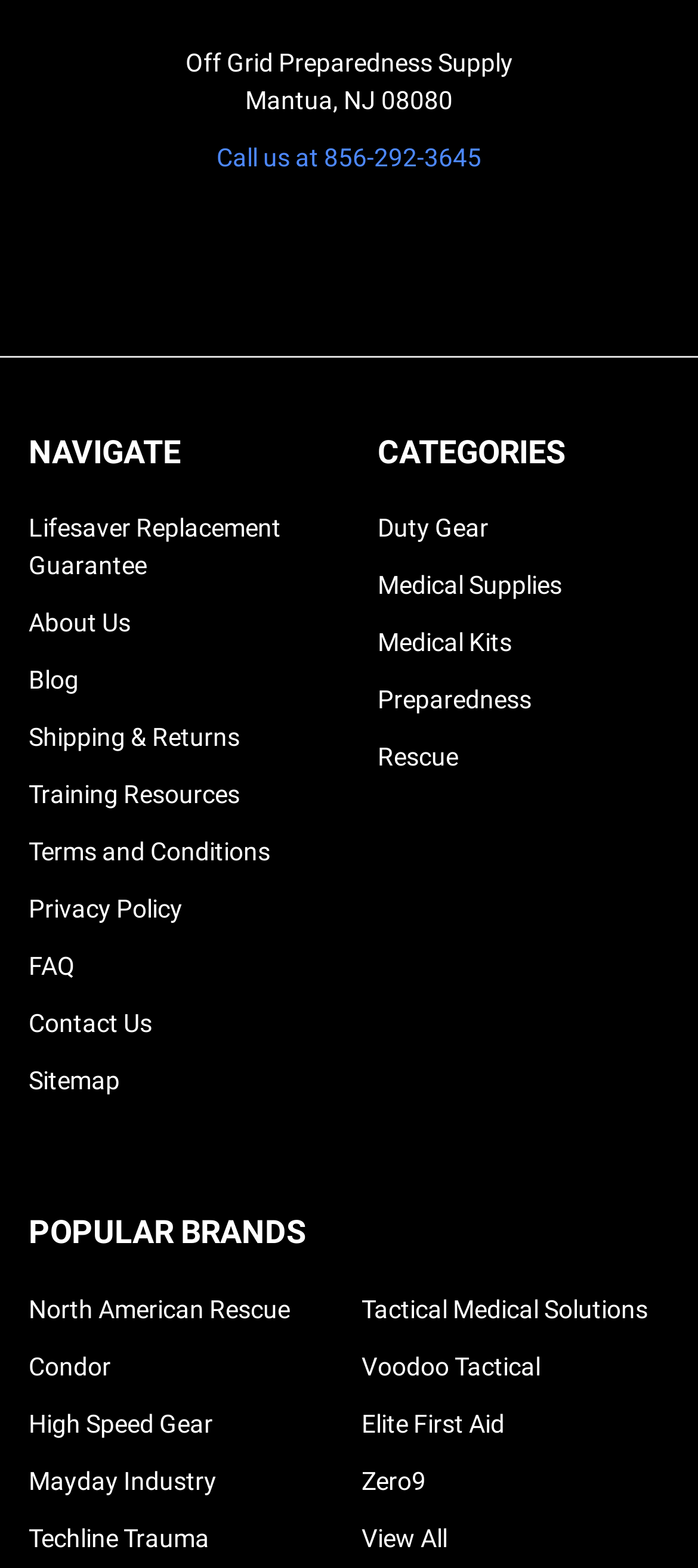Could you highlight the region that needs to be clicked to execute the instruction: "Click on the 'Toys' category"?

None